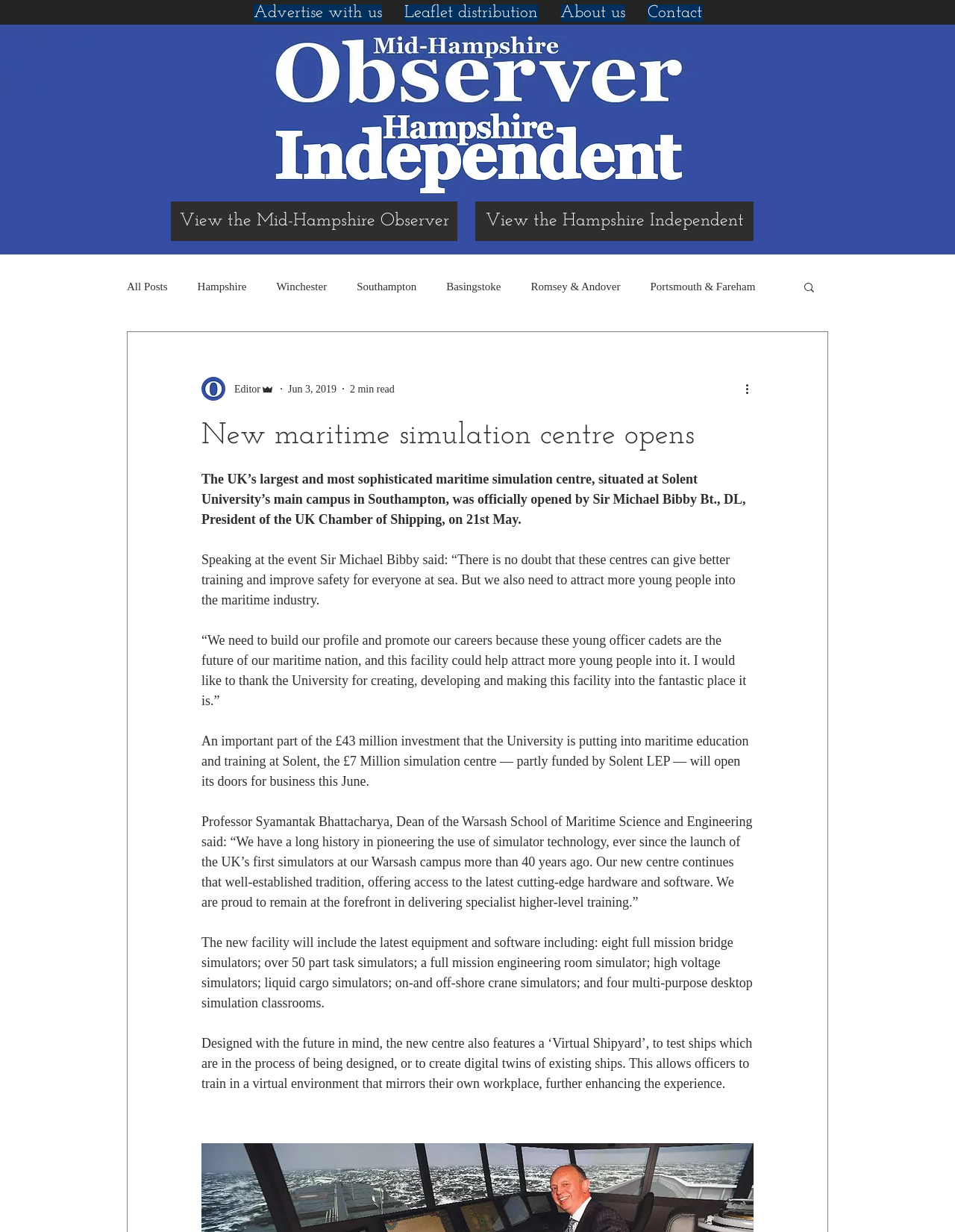Locate the bounding box coordinates of the clickable part needed for the task: "View the Hampshire Independent".

[0.498, 0.164, 0.789, 0.196]